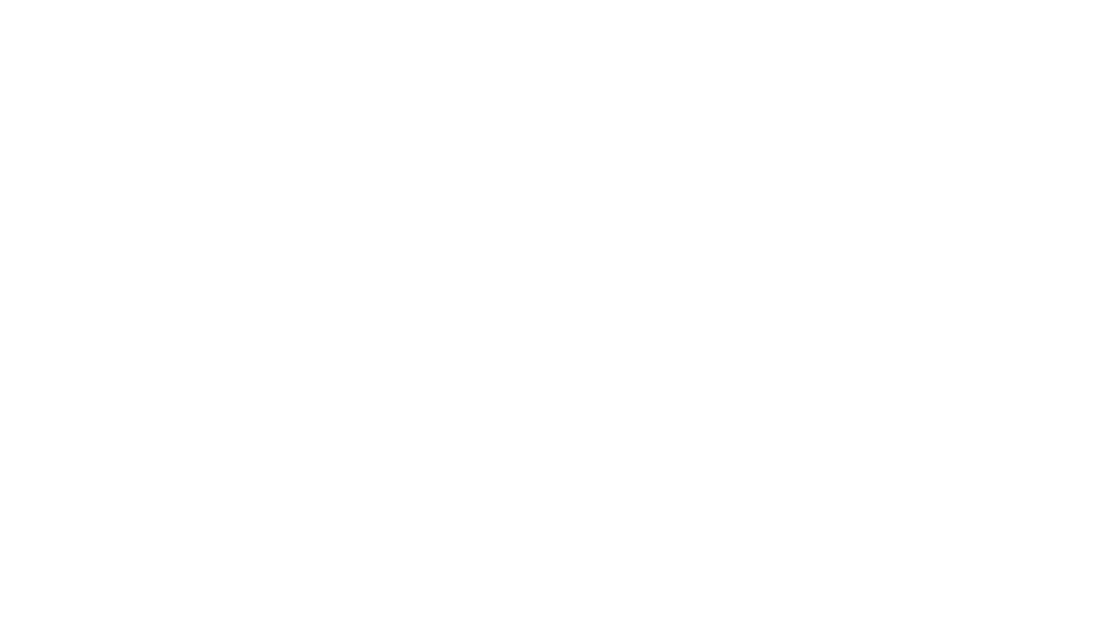Reply to the question with a single word or phrase:
Who captured the image of the button?

Sara Cantrell Photography